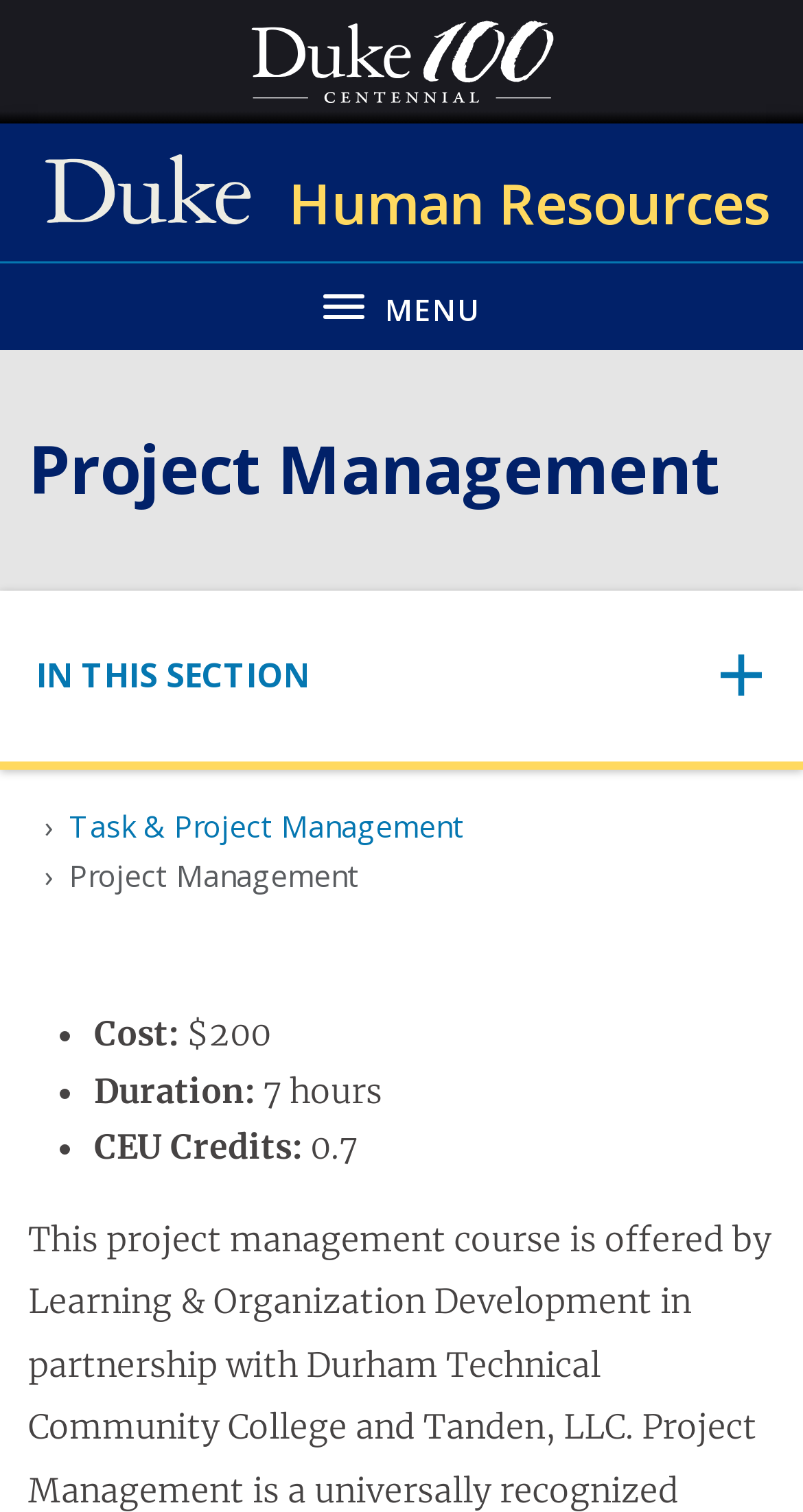What is the name of the university?
Using the details from the image, give an elaborate explanation to answer the question.

I found the name of the university by looking at the top-left corner of the webpage, which displays the 'Duke University' logo and text.